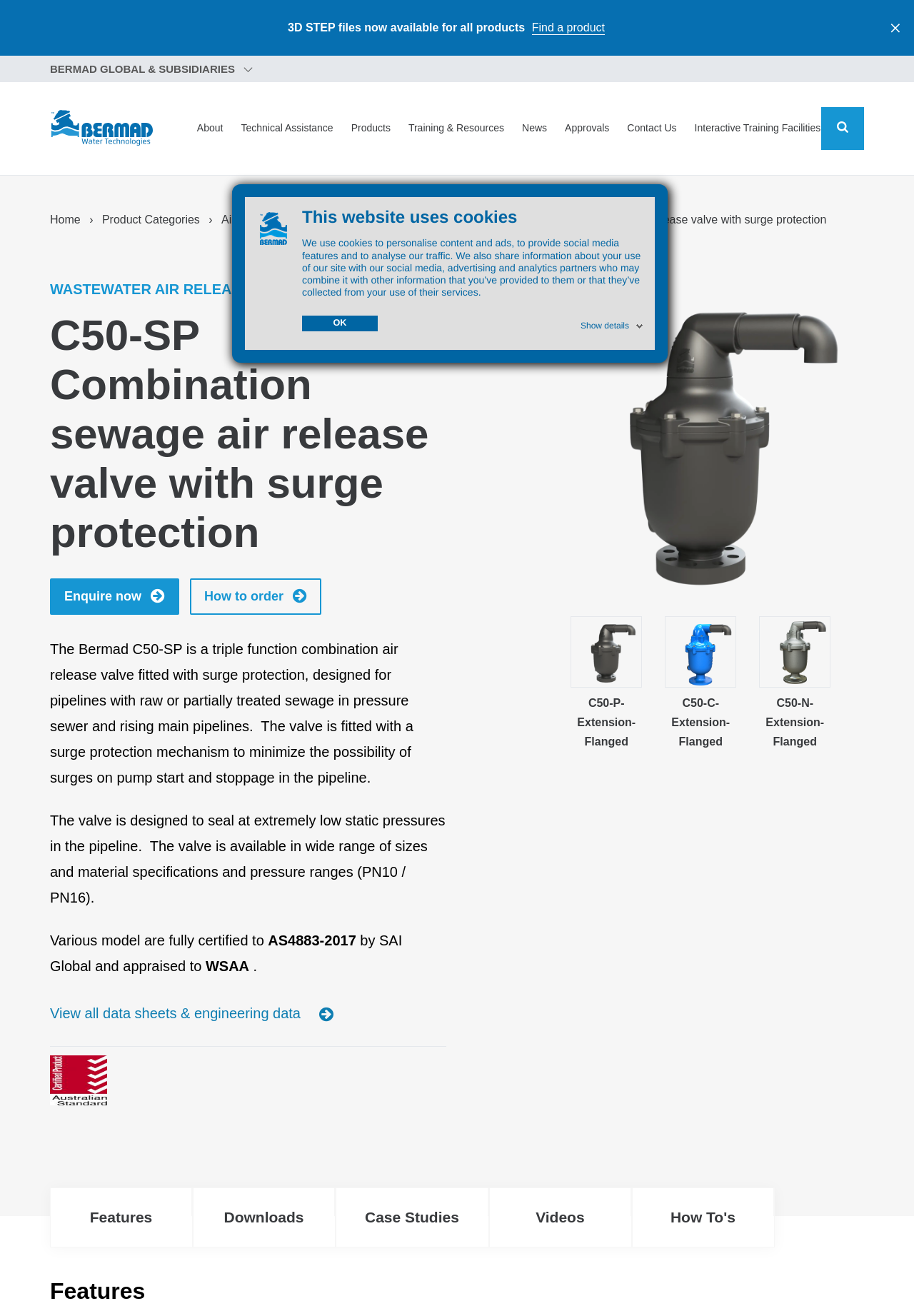Find the bounding box coordinates for the area you need to click to carry out the instruction: "View the features of the C50-SP product". The coordinates should be four float numbers between 0 and 1, indicated as [left, top, right, bottom].

[0.055, 0.903, 0.209, 0.947]